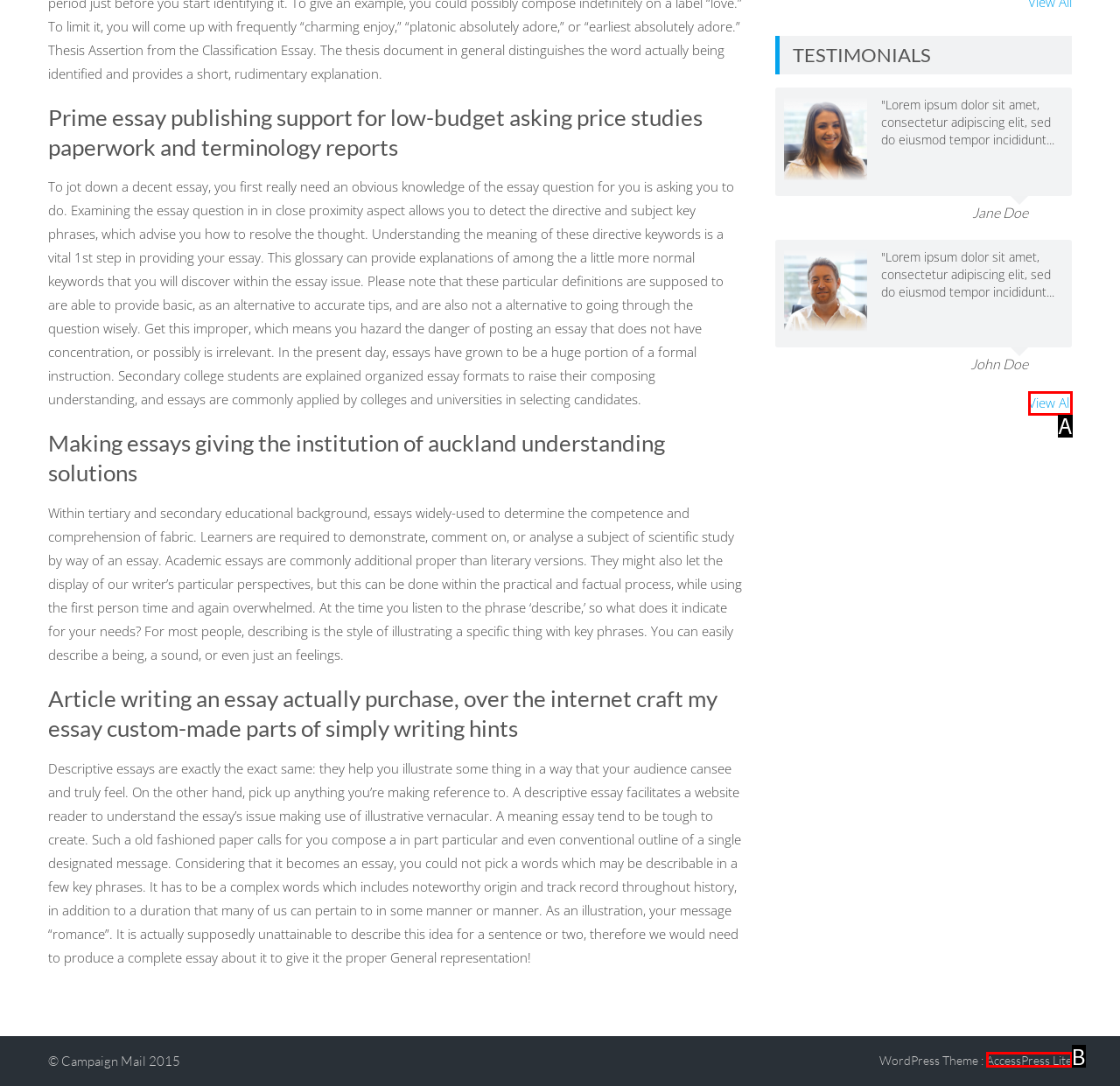Based on the element described as: AccessPress Lite
Find and respond with the letter of the correct UI element.

B